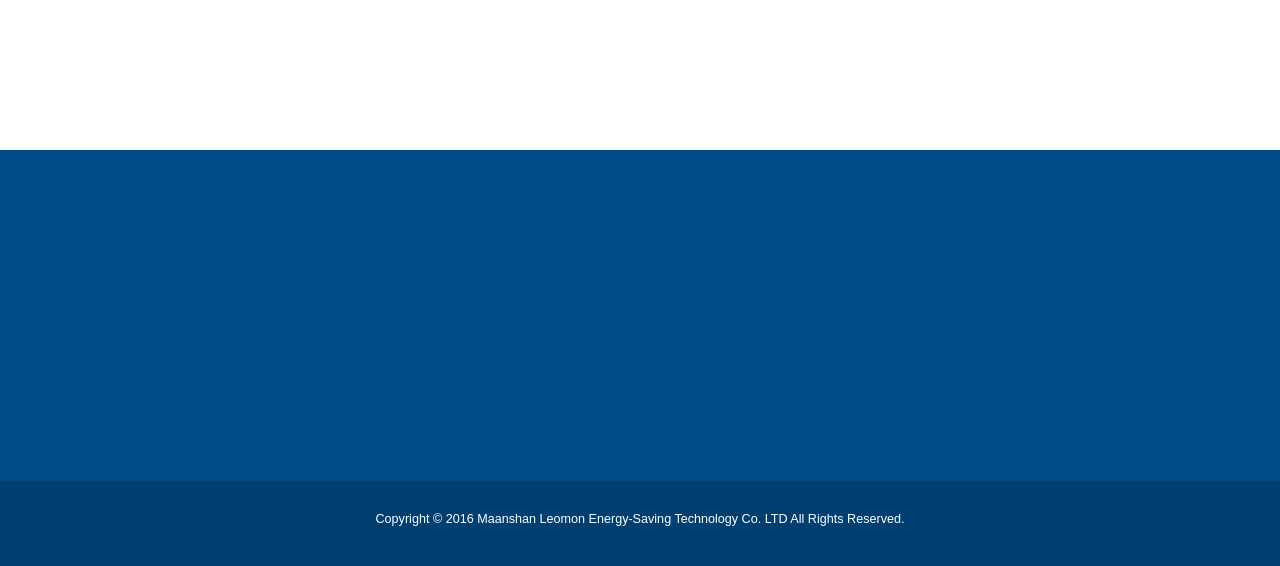What is the location of the company?
Please use the image to deliver a detailed and complete answer.

The location of the company is mentioned in the 'CONTACT US' section as Cihu Technical Area, Maanshan, China.